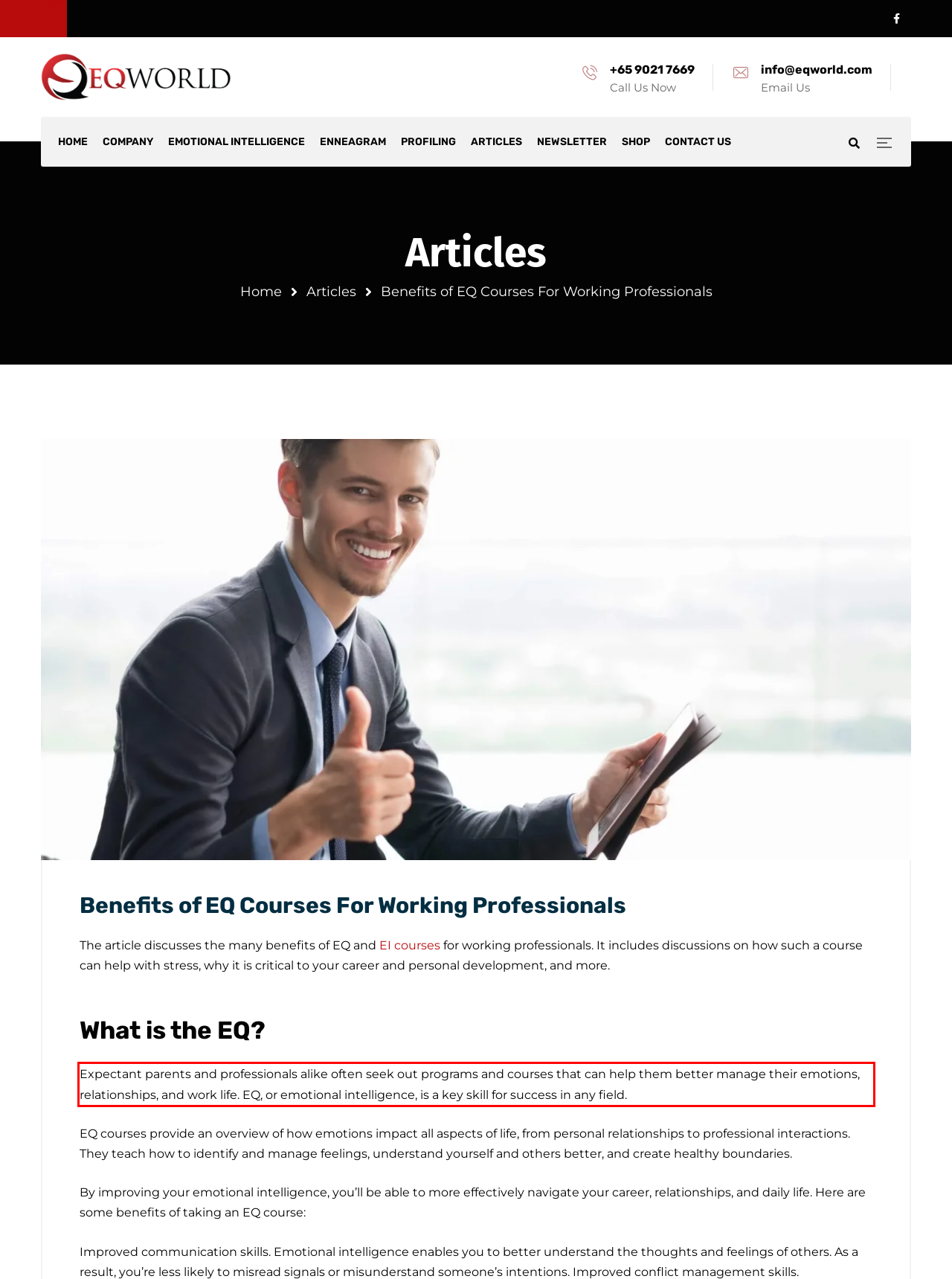You have a screenshot of a webpage with a red bounding box. Use OCR to generate the text contained within this red rectangle.

Expectant parents and professionals alike often seek out programs and courses that can help them better manage their emotions, relationships, and work life. EQ, or emotional intelligence, is a key skill for success in any field.